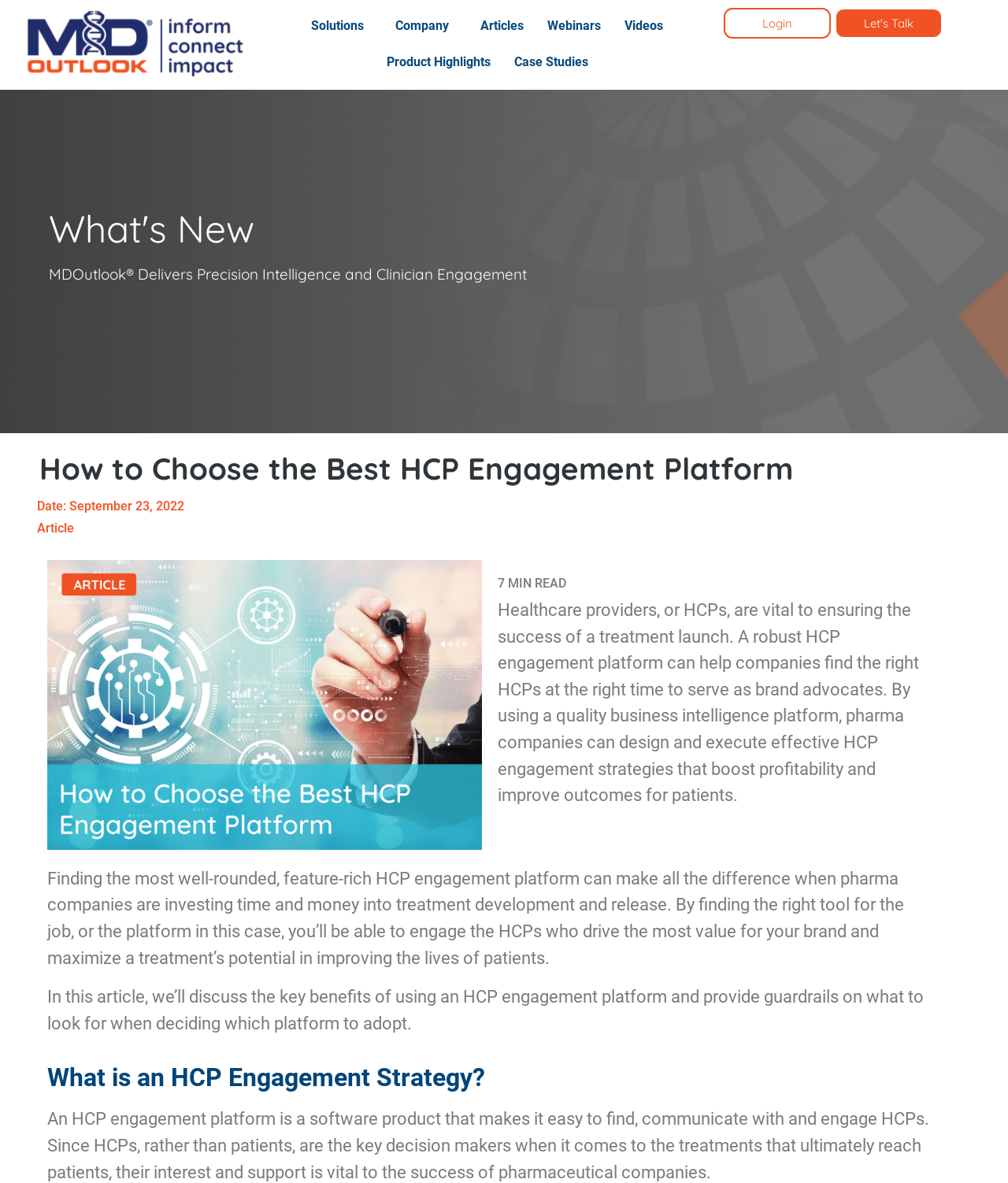Locate the bounding box coordinates of the clickable region necessary to complete the following instruction: "Read the article about Google Search". Provide the coordinates in the format of four float numbers between 0 and 1, i.e., [left, top, right, bottom].

None